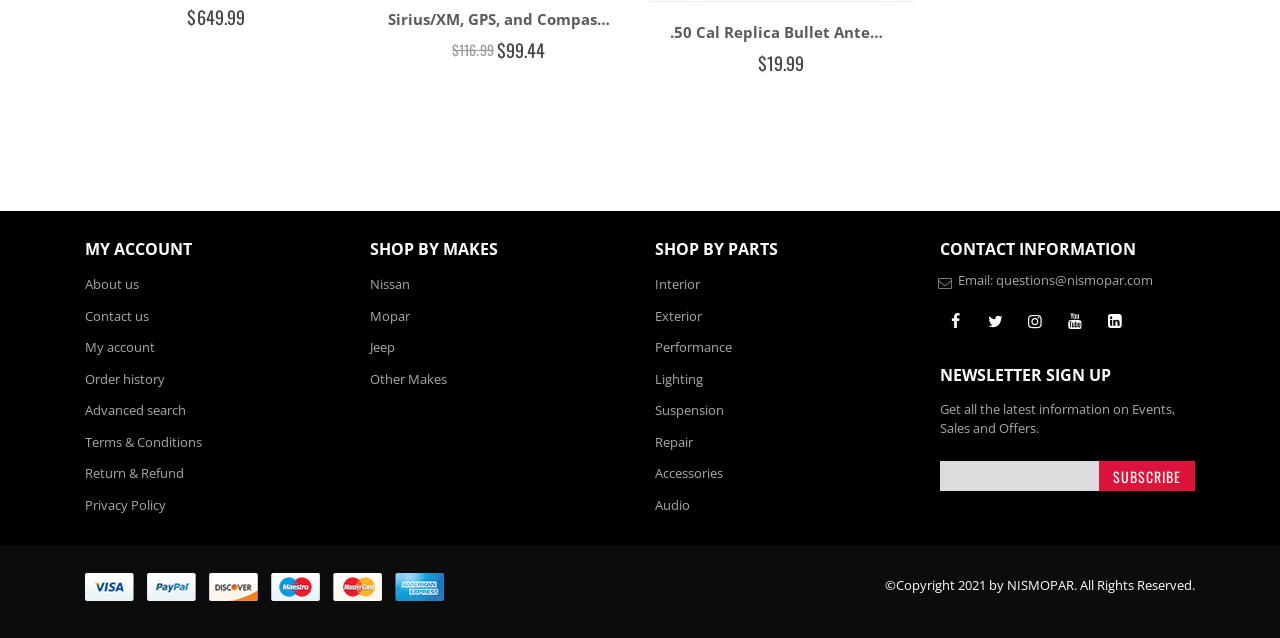Provide a short answer using a single word or phrase for the following question: 
What is the price of the Sirius/XM antenna kit?

$649.99